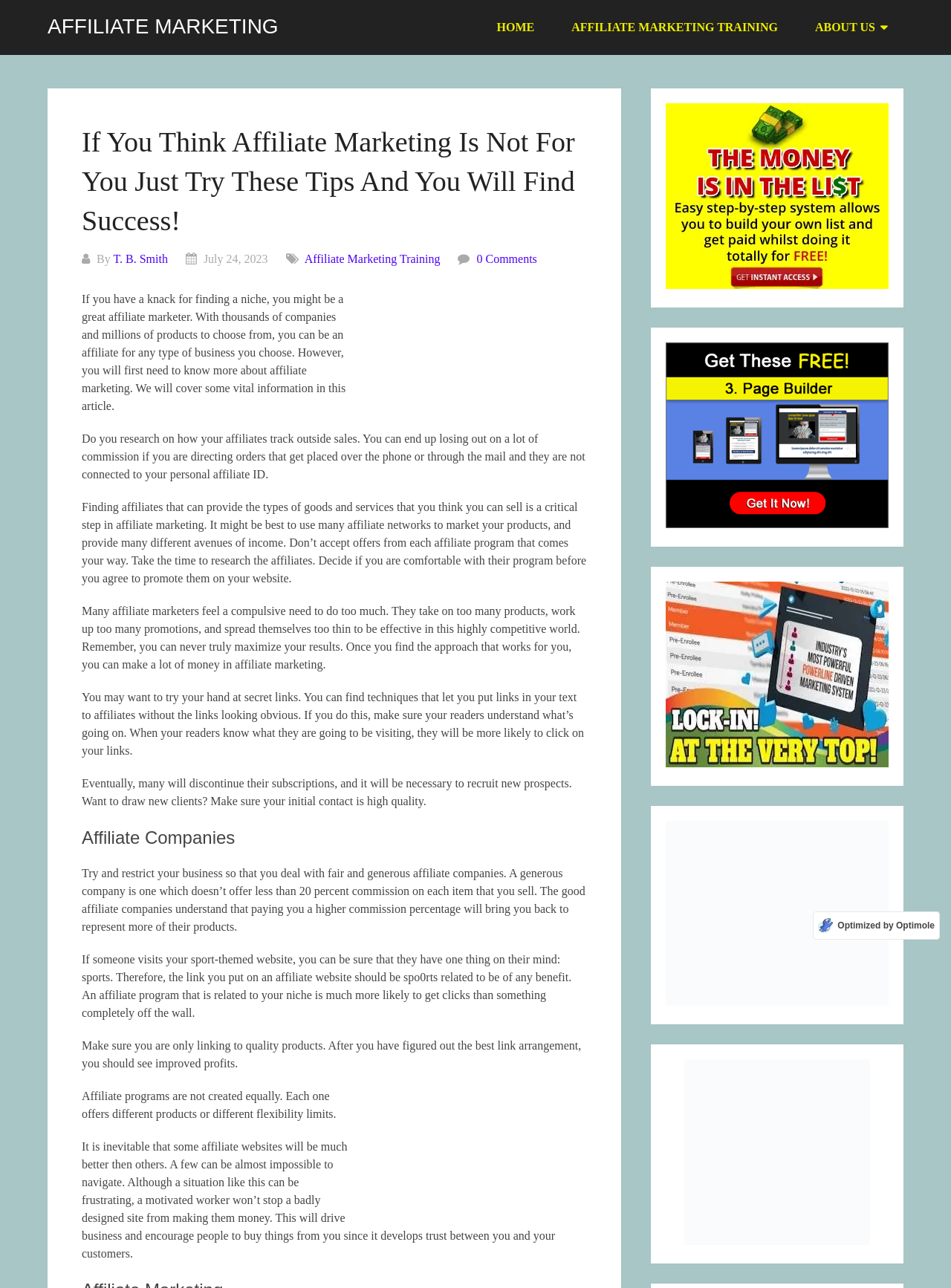Please identify the bounding box coordinates of the area I need to click to accomplish the following instruction: "Click on the 'HOME' link".

[0.503, 0.0, 0.581, 0.043]